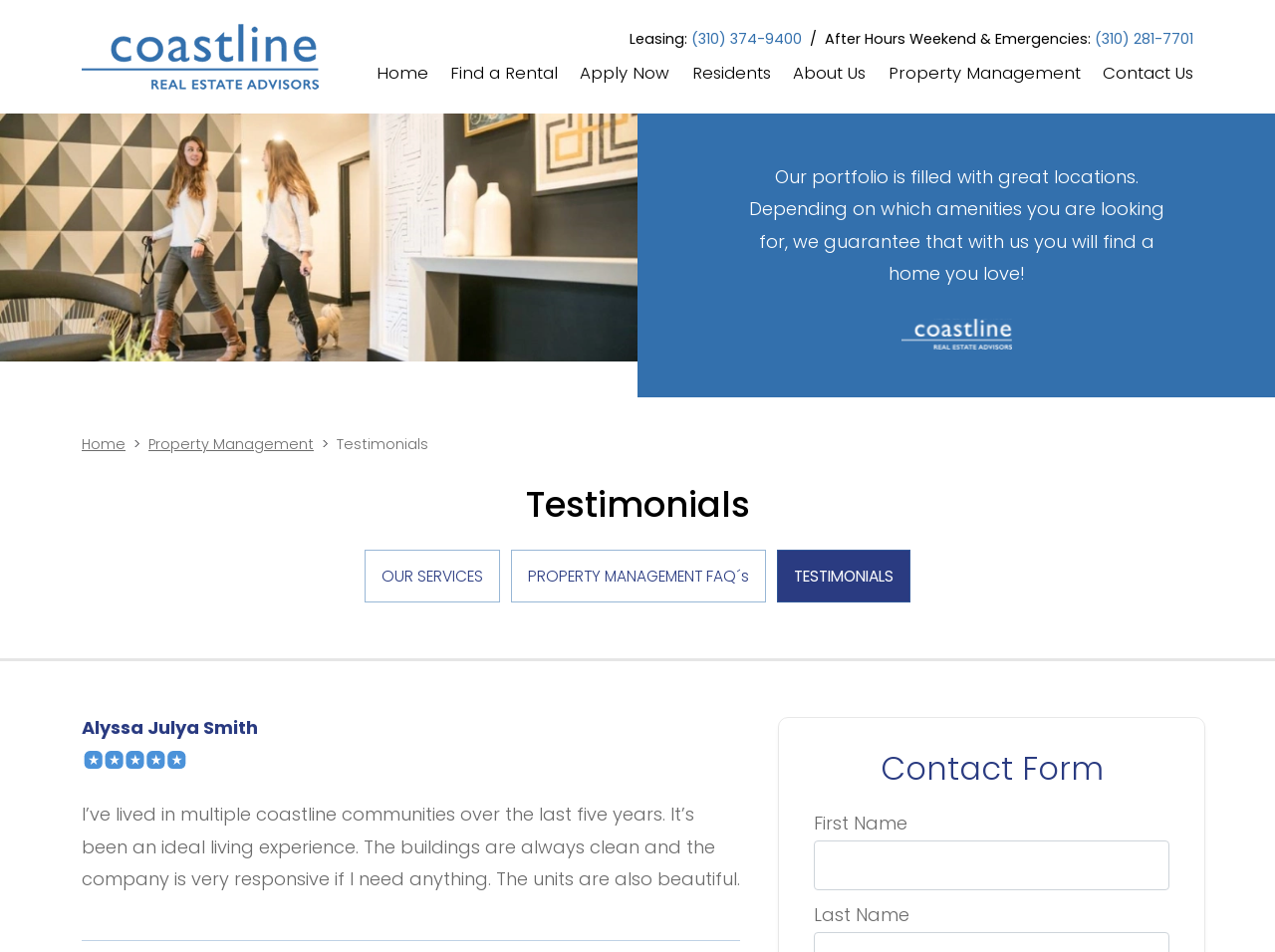Can you identify the bounding box coordinates of the clickable region needed to carry out this instruction: 'Click the 'Home' link'? The coordinates should be four float numbers within the range of 0 to 1, stated as [left, top, right, bottom].

[0.295, 0.068, 0.336, 0.091]